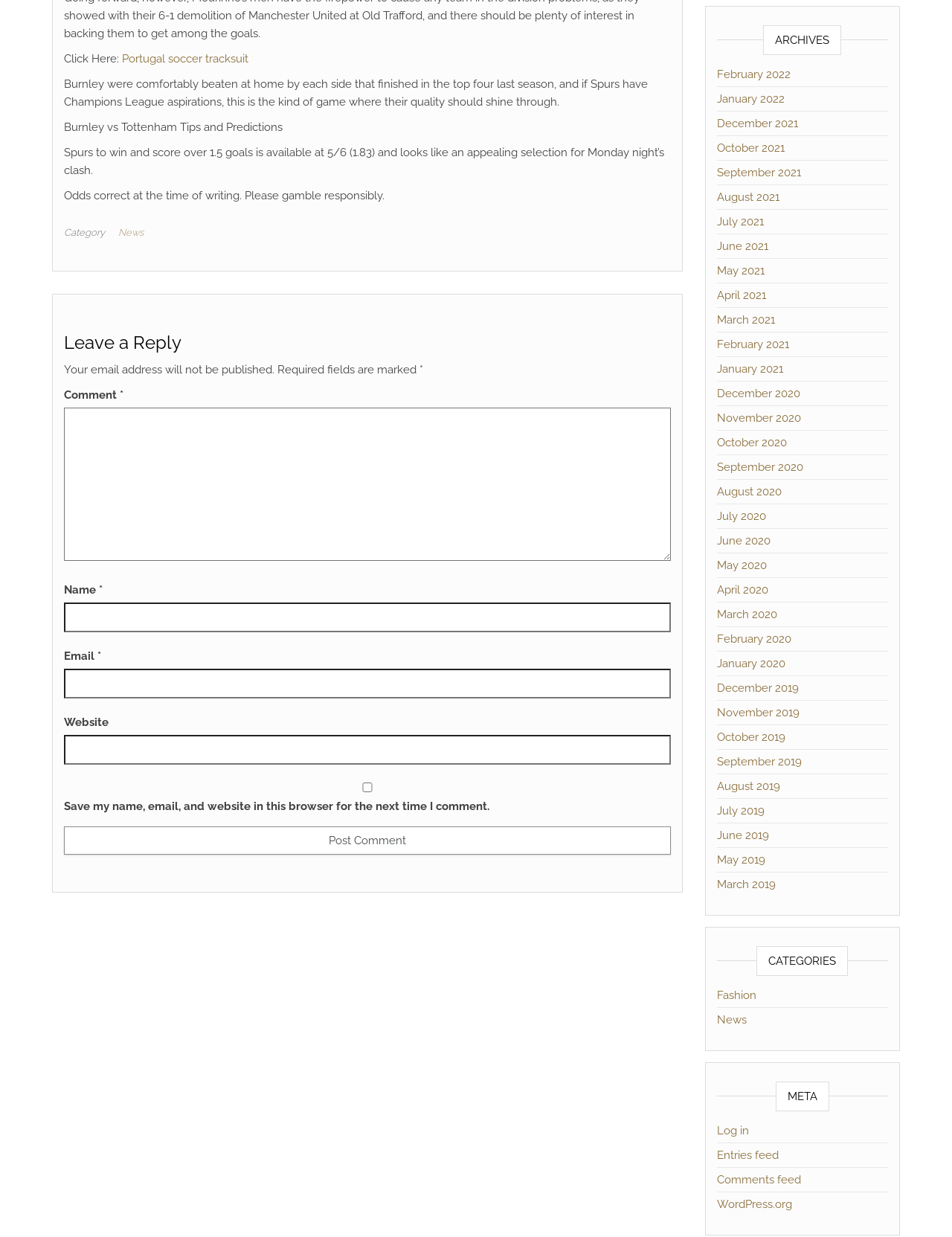Determine the bounding box coordinates of the region to click in order to accomplish the following instruction: "Leave a comment". Provide the coordinates as four float numbers between 0 and 1, specifically [left, top, right, bottom].

[0.067, 0.268, 0.704, 0.286]